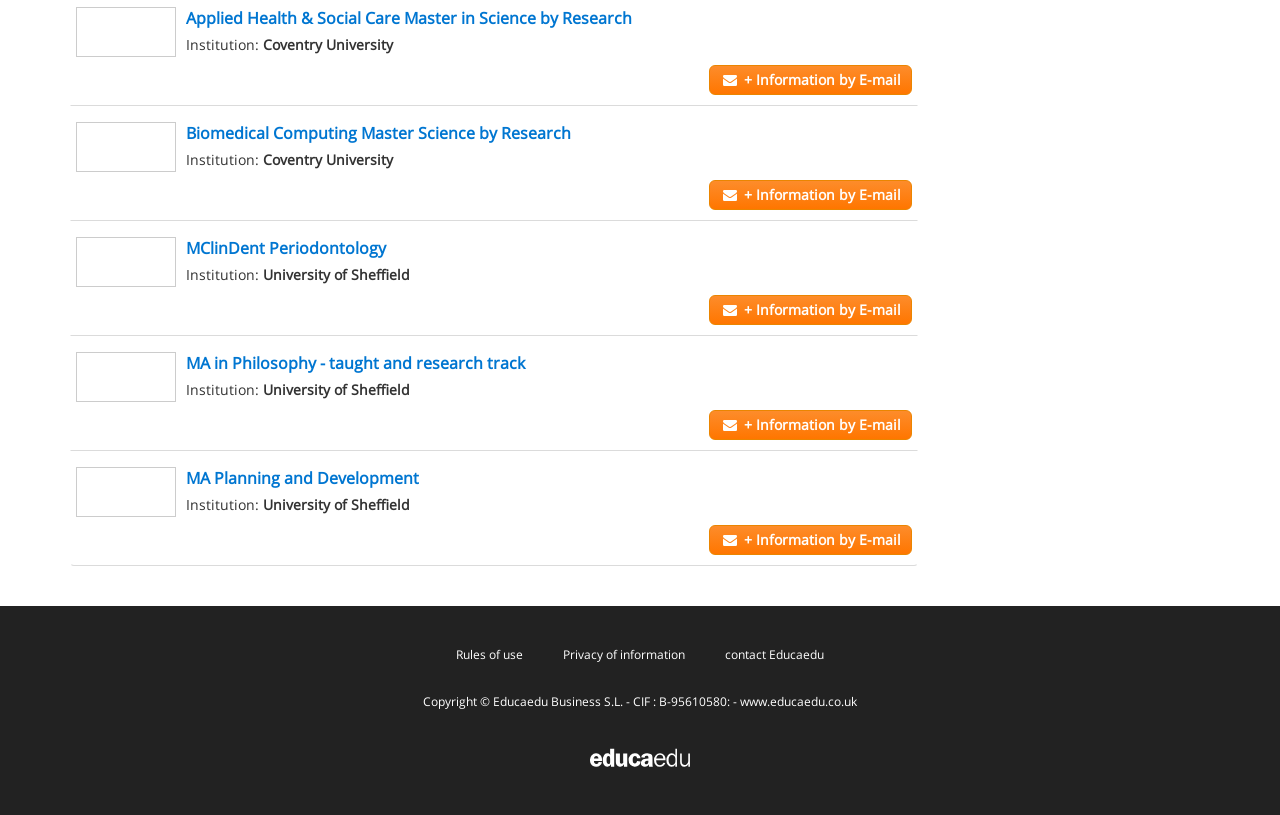Respond to the following question with a brief word or phrase:
What is the institution of the first course?

Coventry University